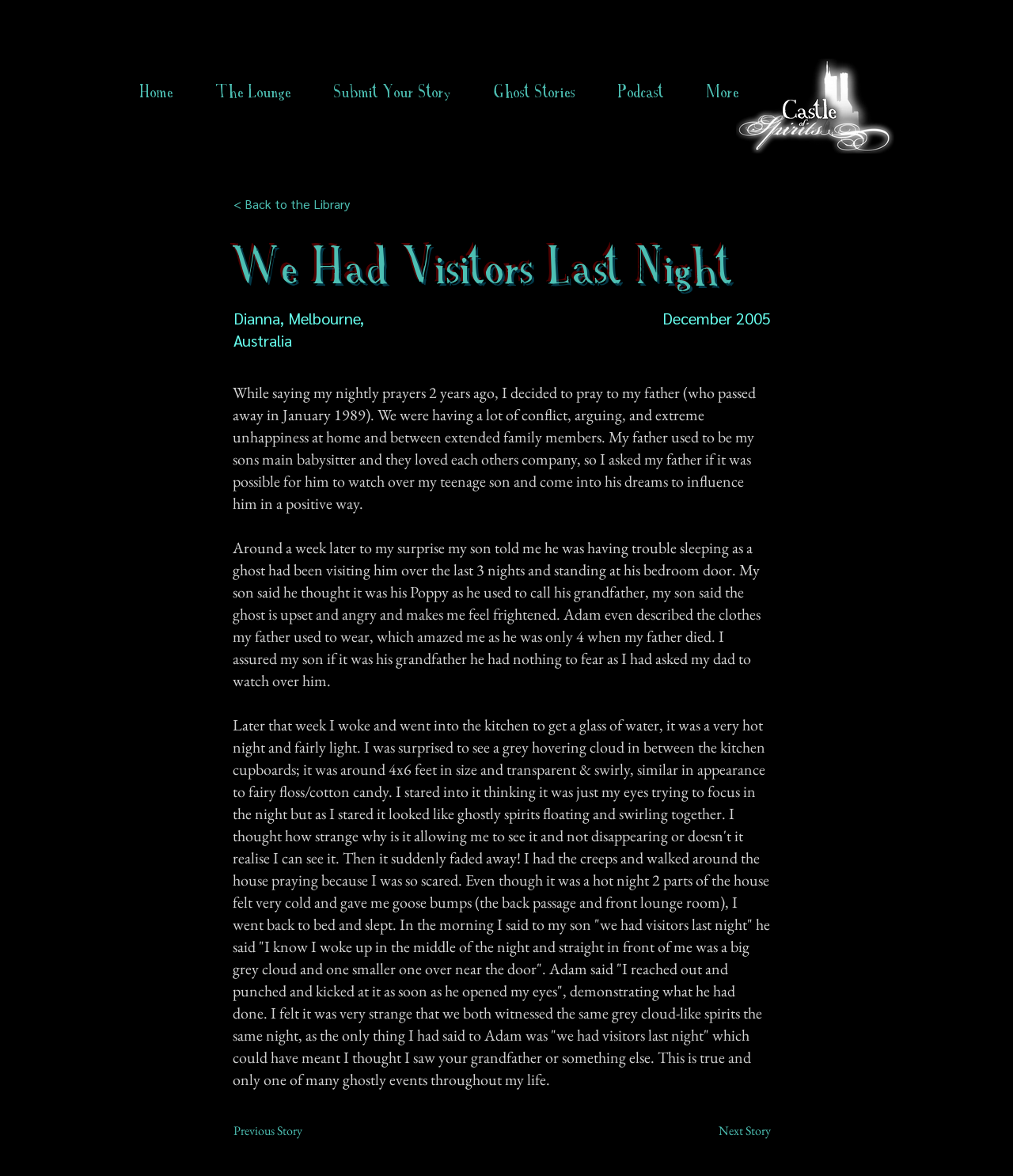Respond to the question below with a single word or phrase: What is the purpose of the 'Submit Your Story' link?

To submit a story